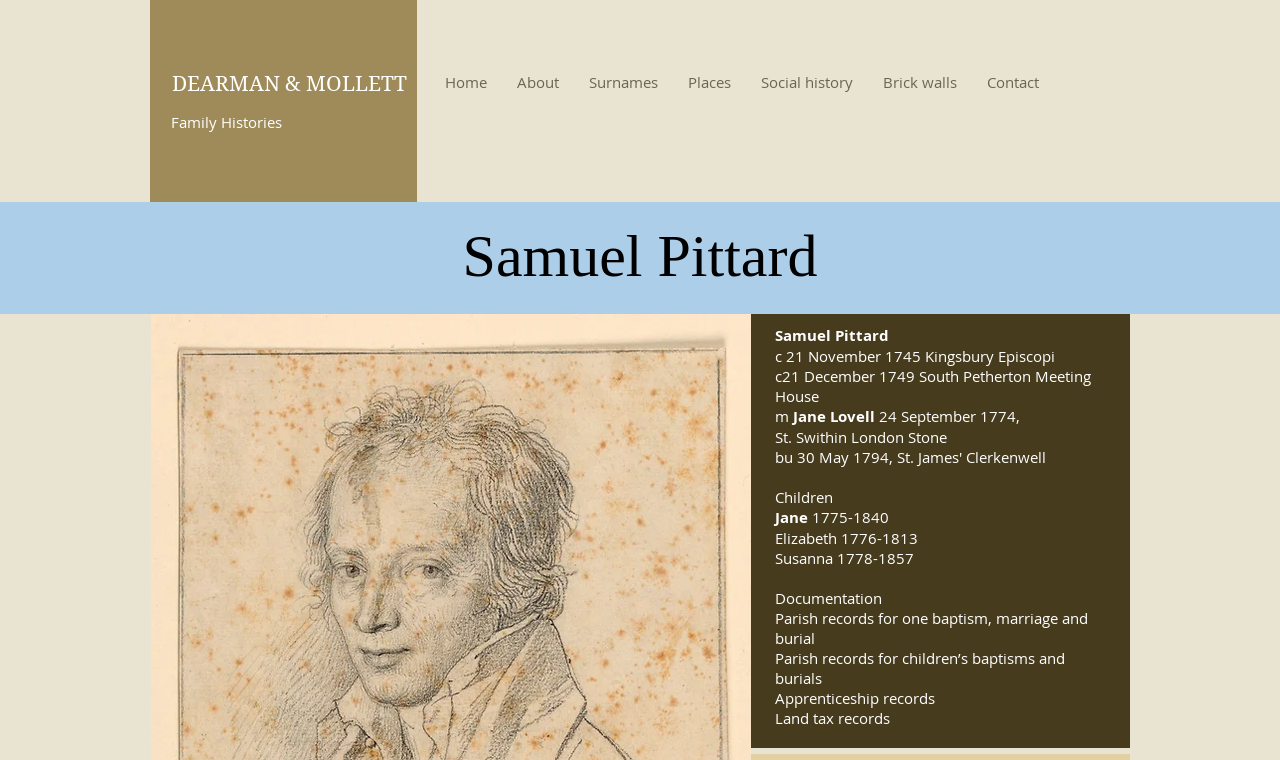Find and provide the bounding box coordinates for the UI element described with: "https://www.womansday.com/life/inspirational-stories/g29199258/bible-verses-about-women/".

None